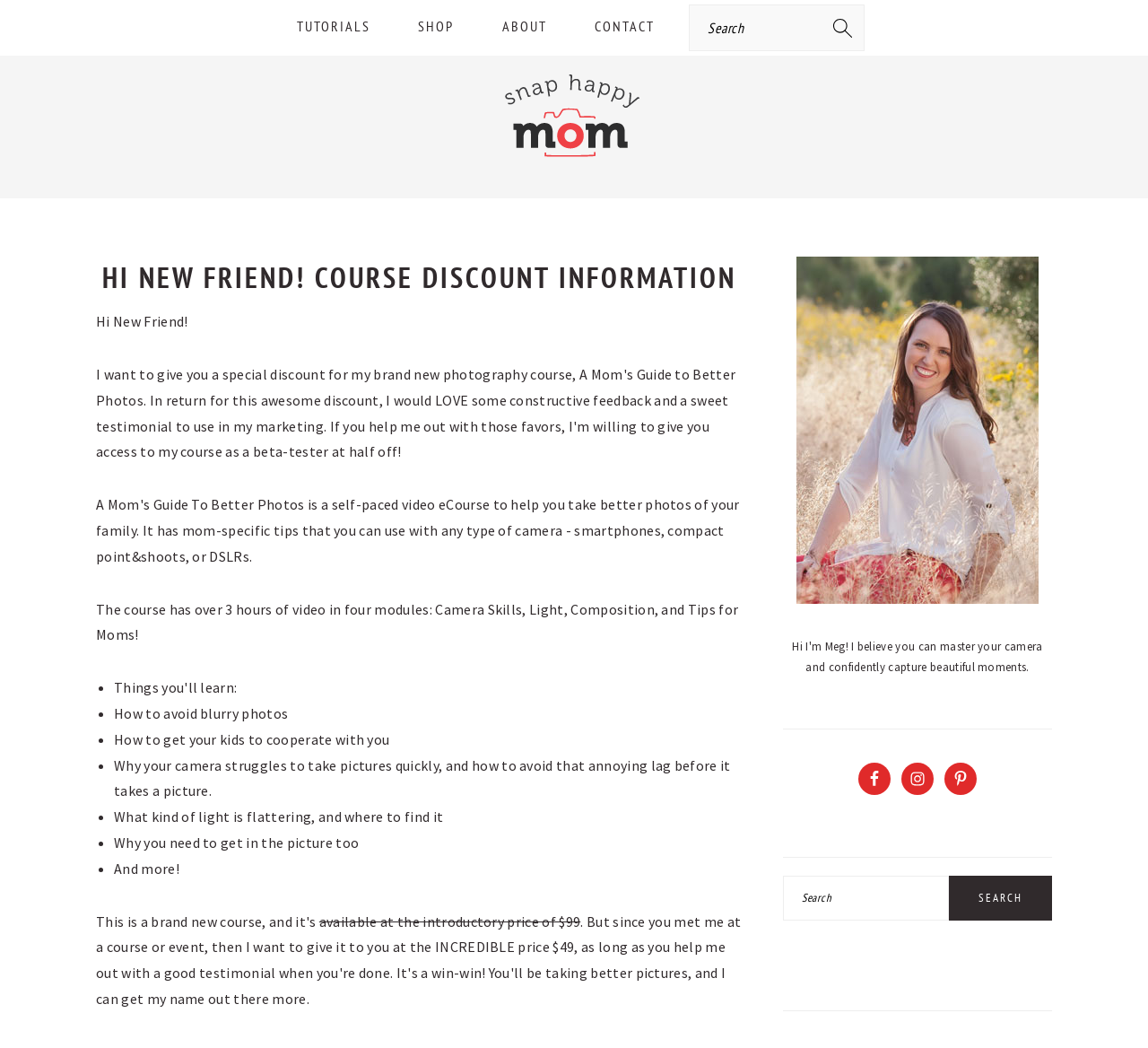Locate the bounding box coordinates of the clickable area needed to fulfill the instruction: "Click on the 'Search' button in the sidebar".

[0.827, 0.836, 0.916, 0.878]